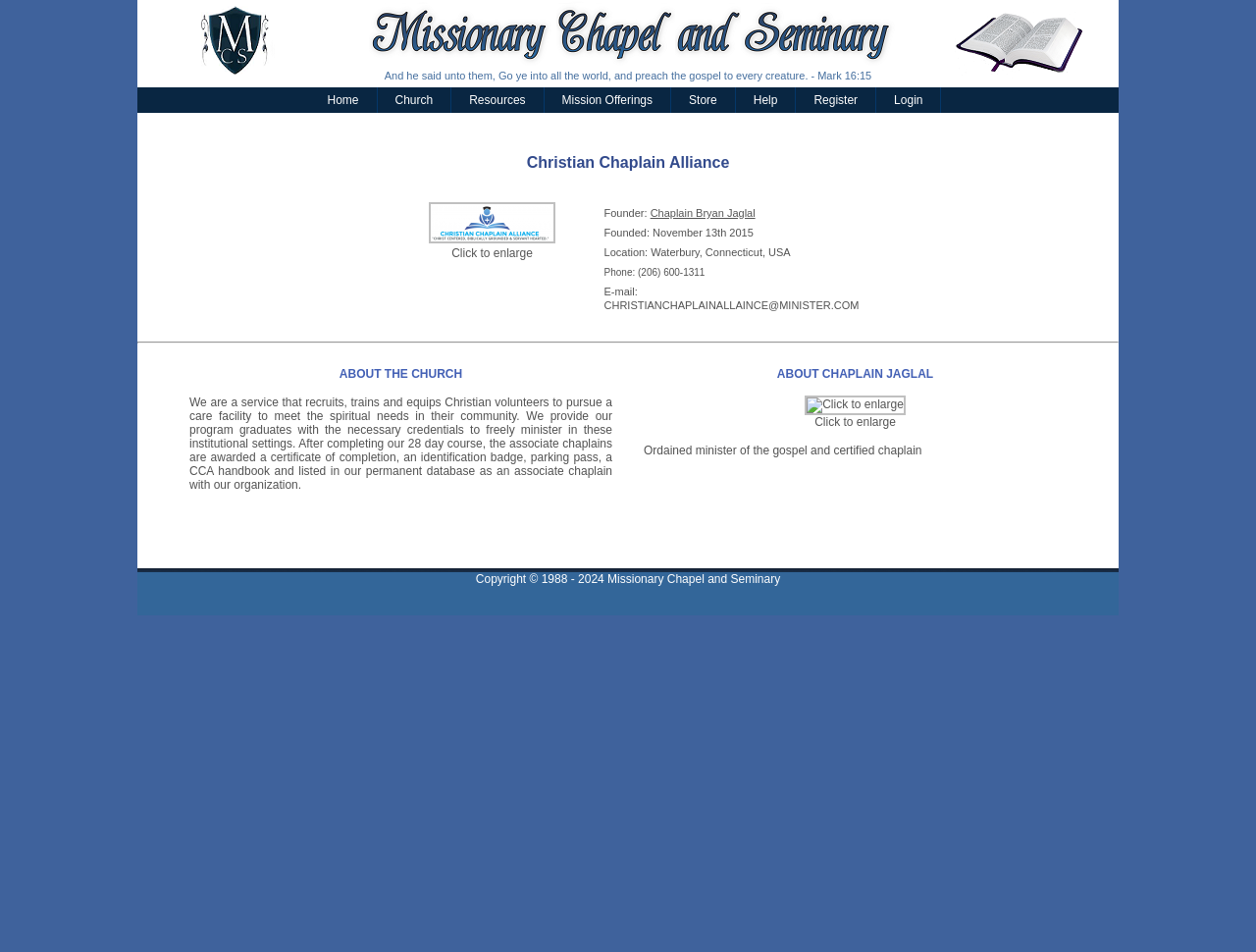Please find the bounding box coordinates of the clickable region needed to complete the following instruction: "Contact via email". The bounding box coordinates must consist of four float numbers between 0 and 1, i.e., [left, top, right, bottom].

[0.475, 0.296, 0.685, 0.329]